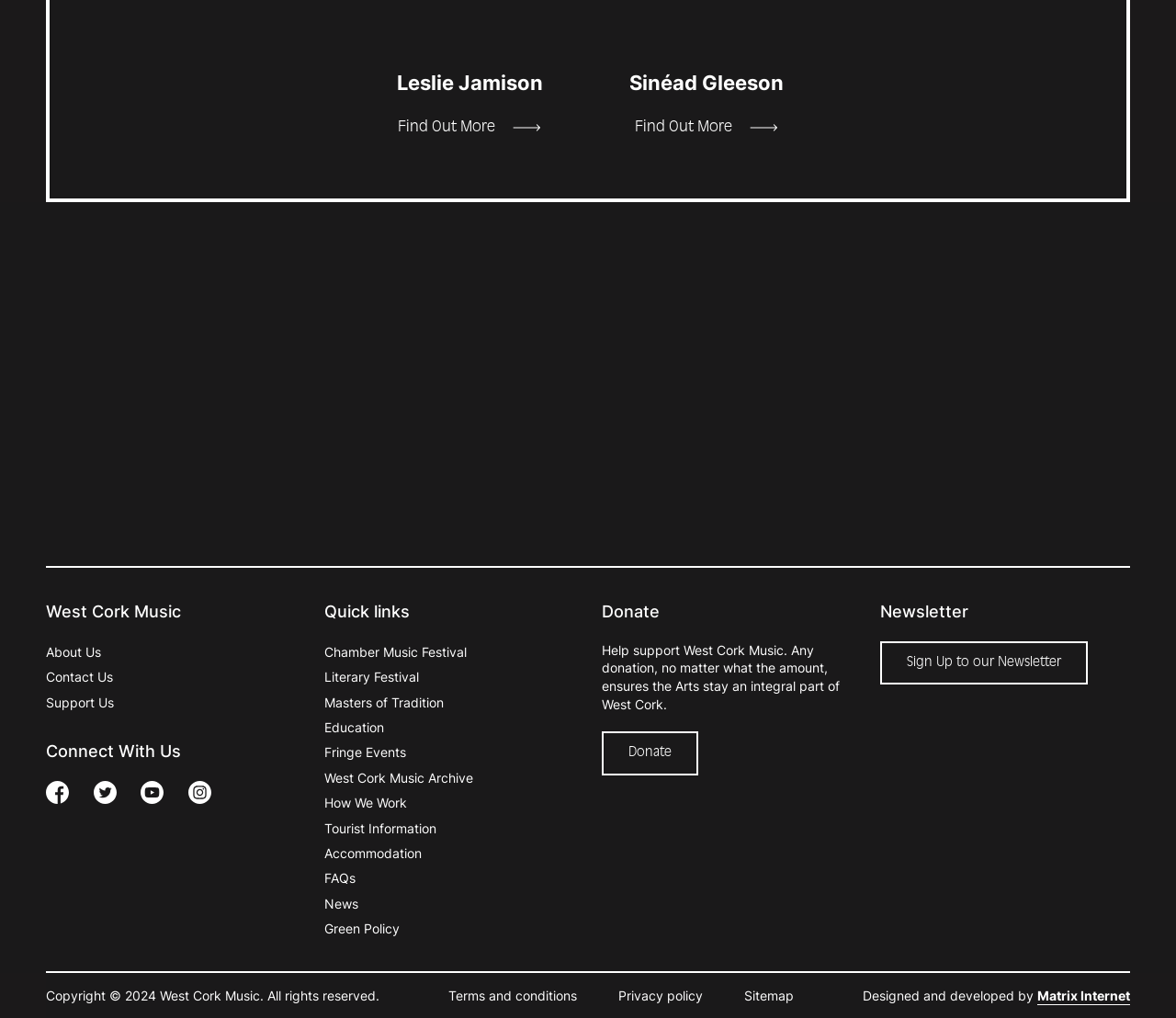What is the text of the first link on the webpage?
Please provide a single word or phrase in response based on the screenshot.

Find Out More